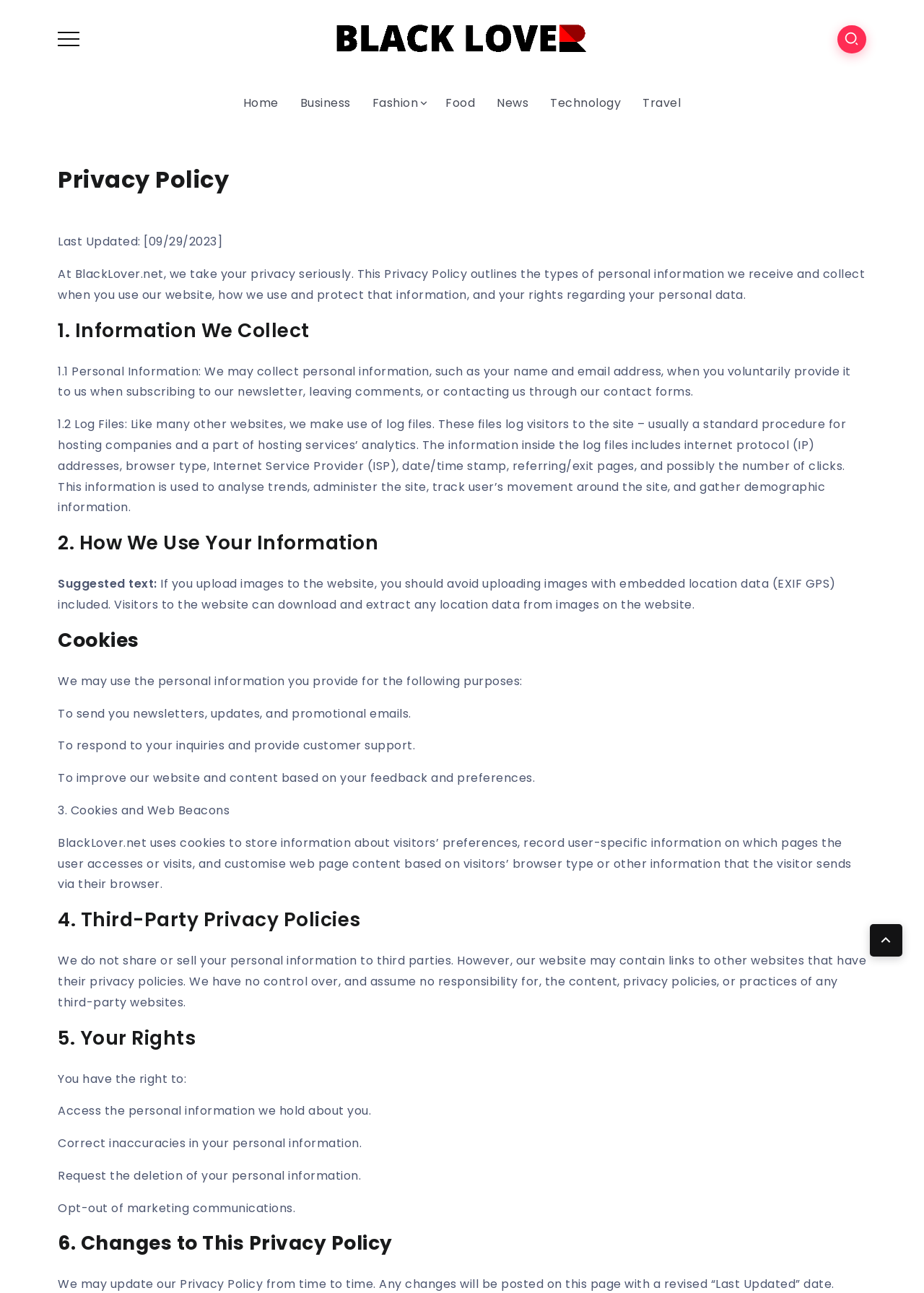How often is this Privacy Policy updated?
Answer the question with a thorough and detailed explanation.

The webpage states that 'We may update our Privacy Policy from time to time. Any changes will be posted on this page with a revised “Last Updated” date.' This implies that the Privacy Policy is updated when necessary, but no specific frequency is mentioned.